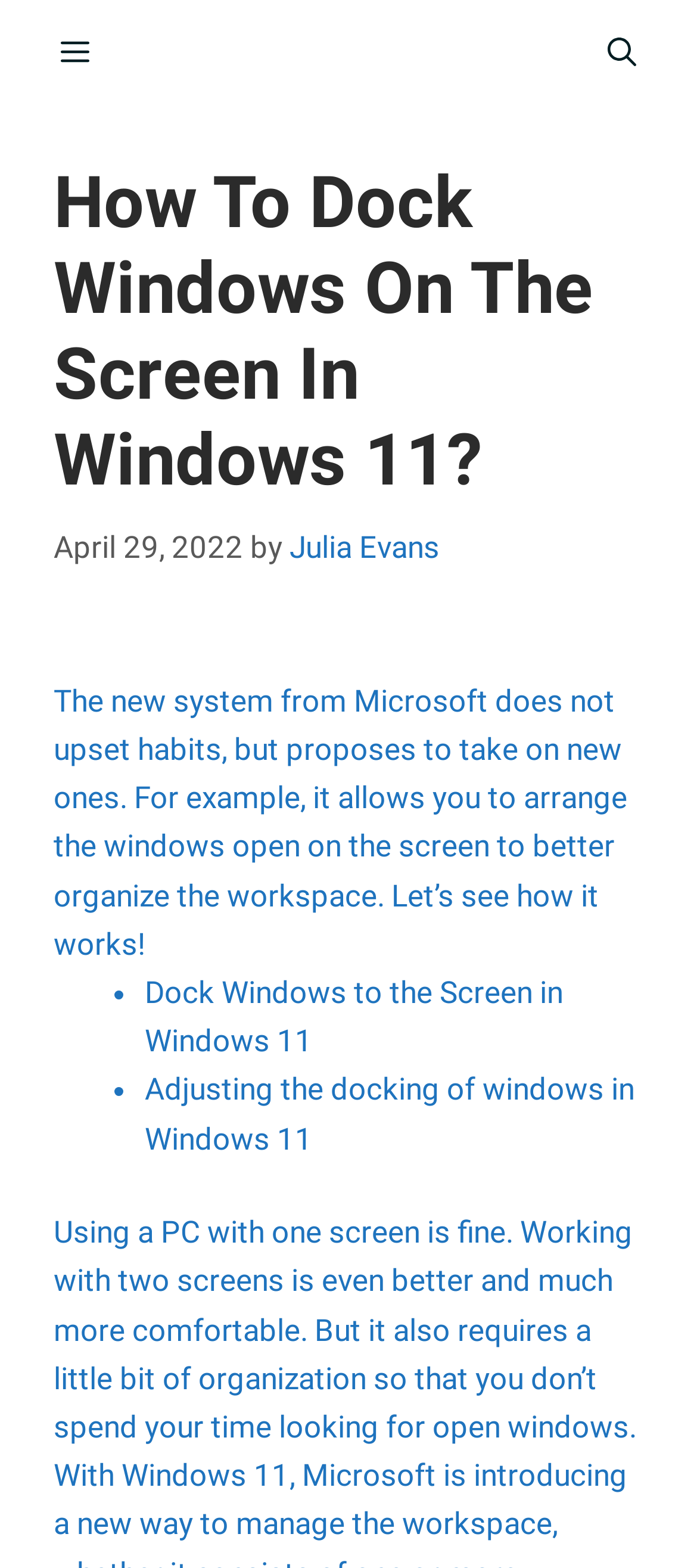What is the date of the article?
Using the screenshot, give a one-word or short phrase answer.

April 29, 2022